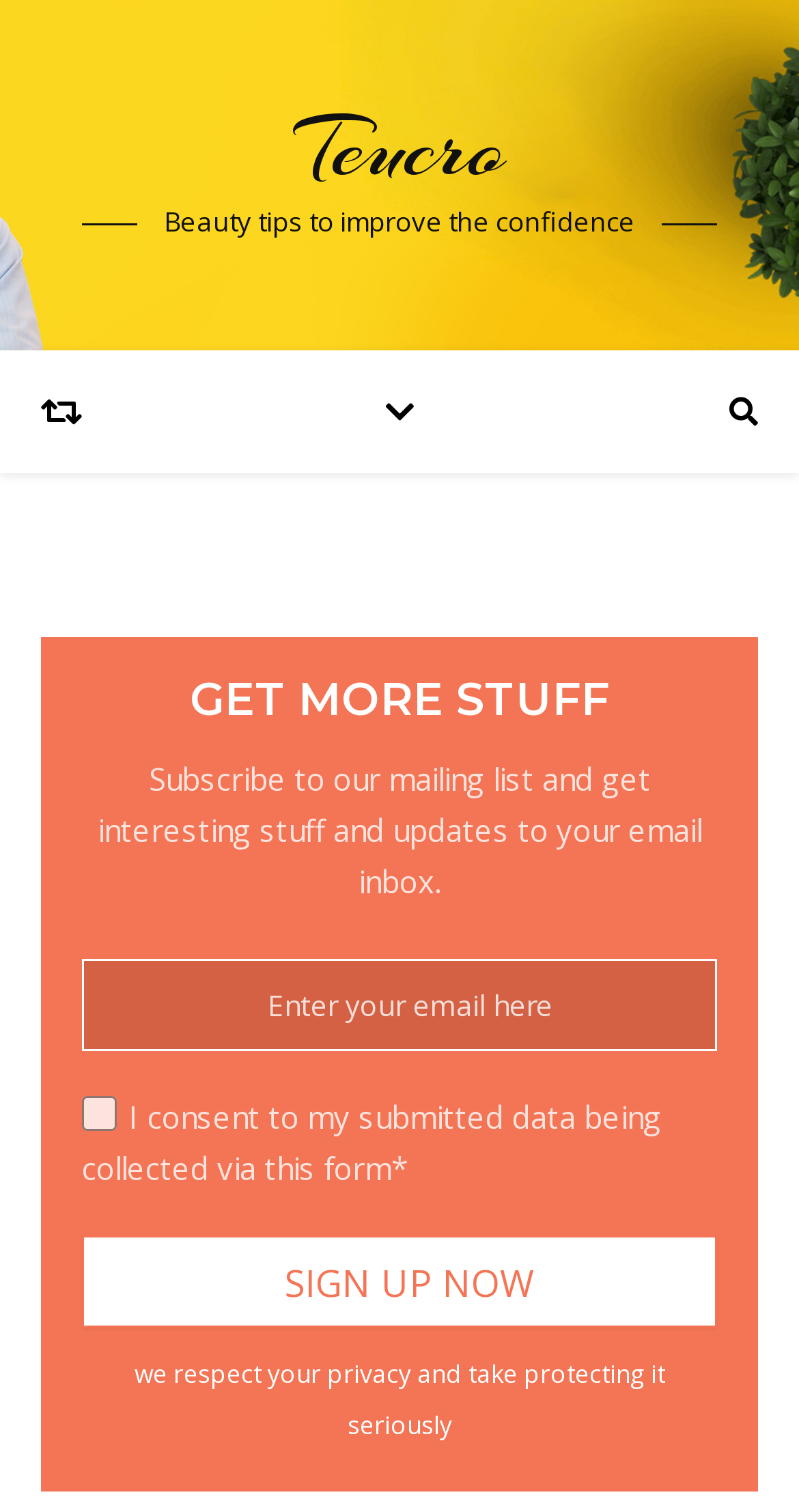What is the text on the button?
Provide an in-depth and detailed explanation in response to the question.

The button element has a static text child element that contains the text 'SIGN UP NOW', which is the text displayed on the button.